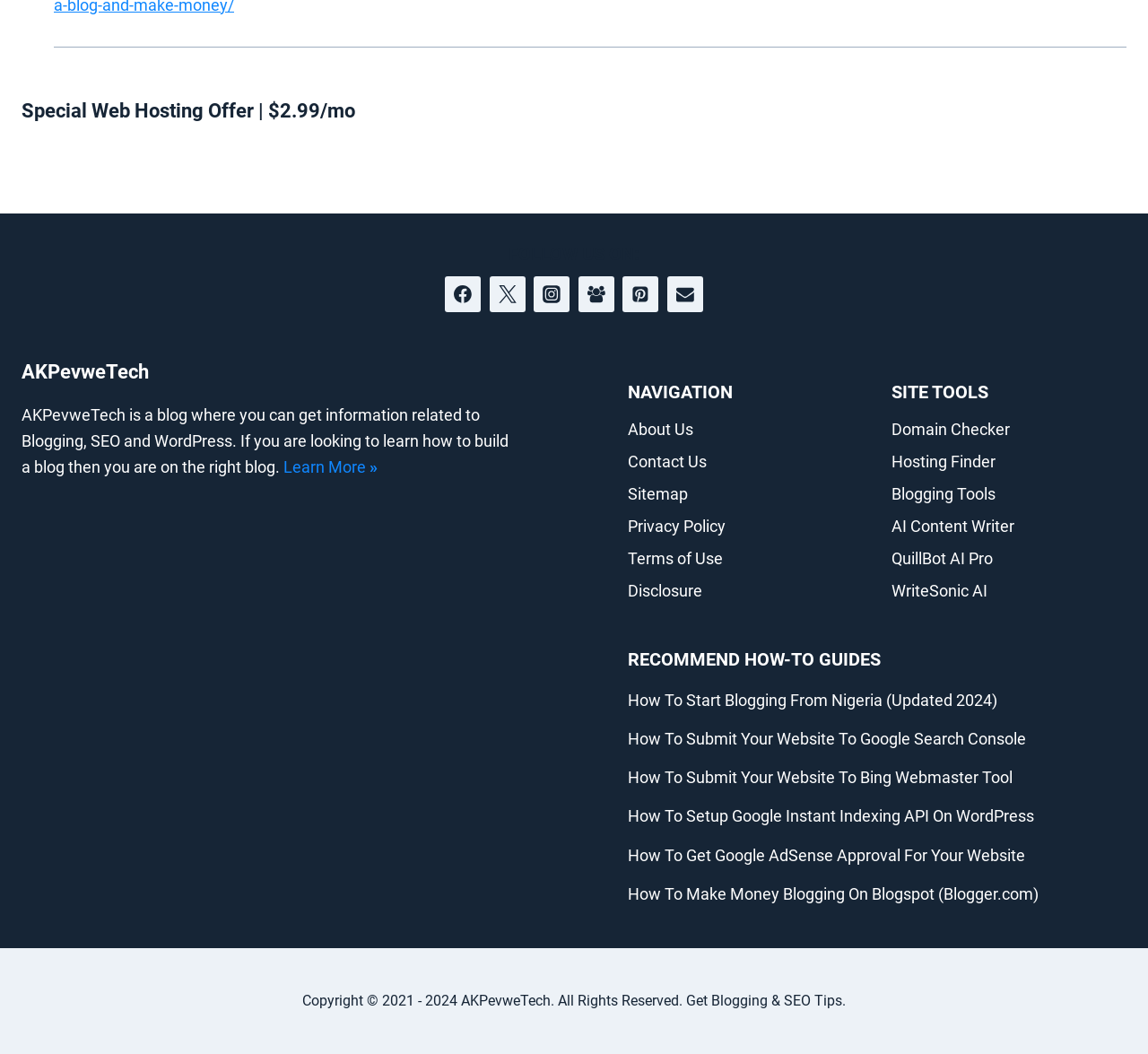Locate the bounding box coordinates of the element that needs to be clicked to carry out the instruction: "Read the guide on How To Start Blogging From Nigeria". The coordinates should be given as four float numbers ranging from 0 to 1, i.e., [left, top, right, bottom].

[0.547, 0.655, 0.869, 0.673]